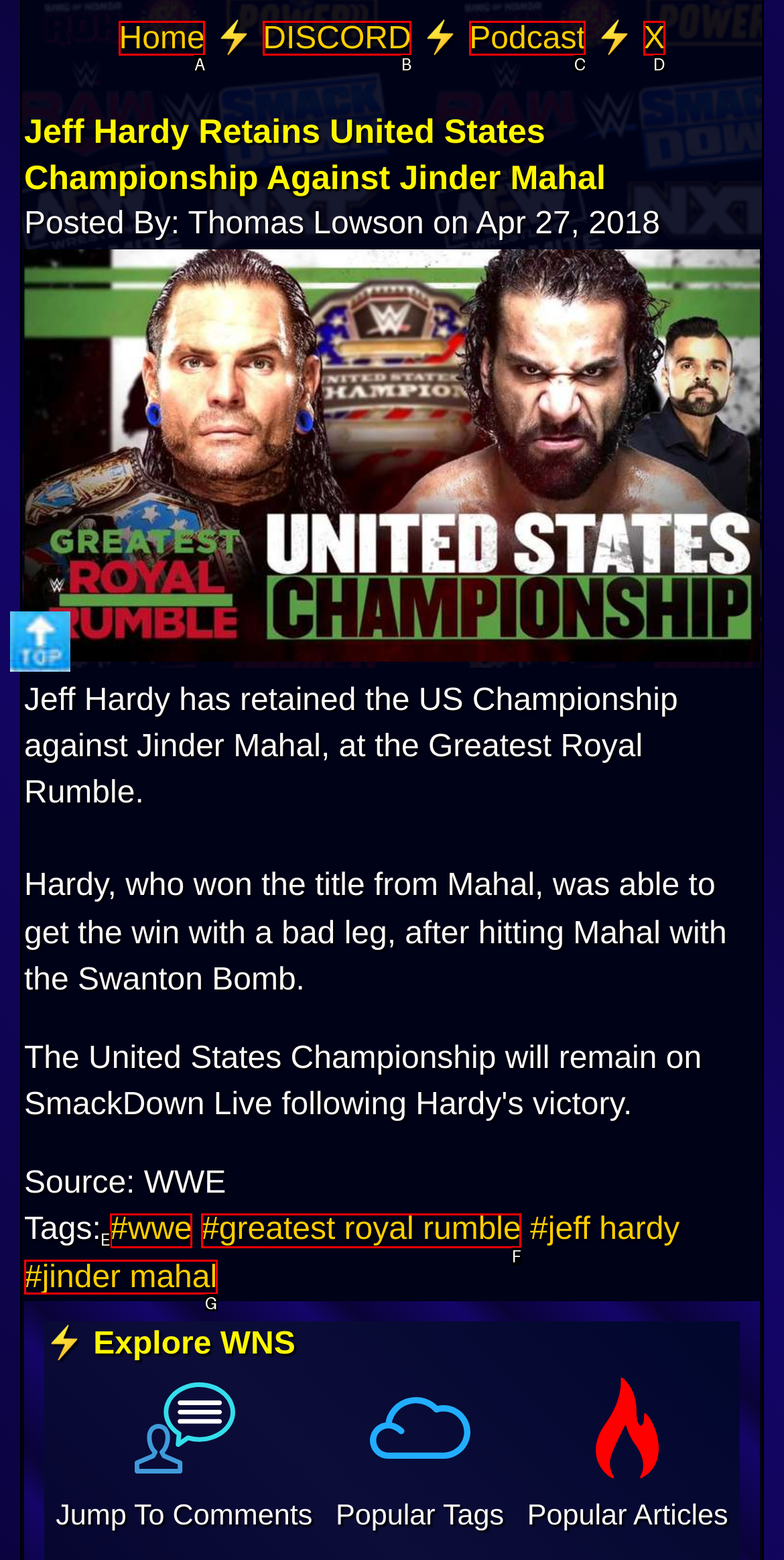Match the description to the correct option: #greatest royal rumble
Provide the letter of the matching option directly.

F